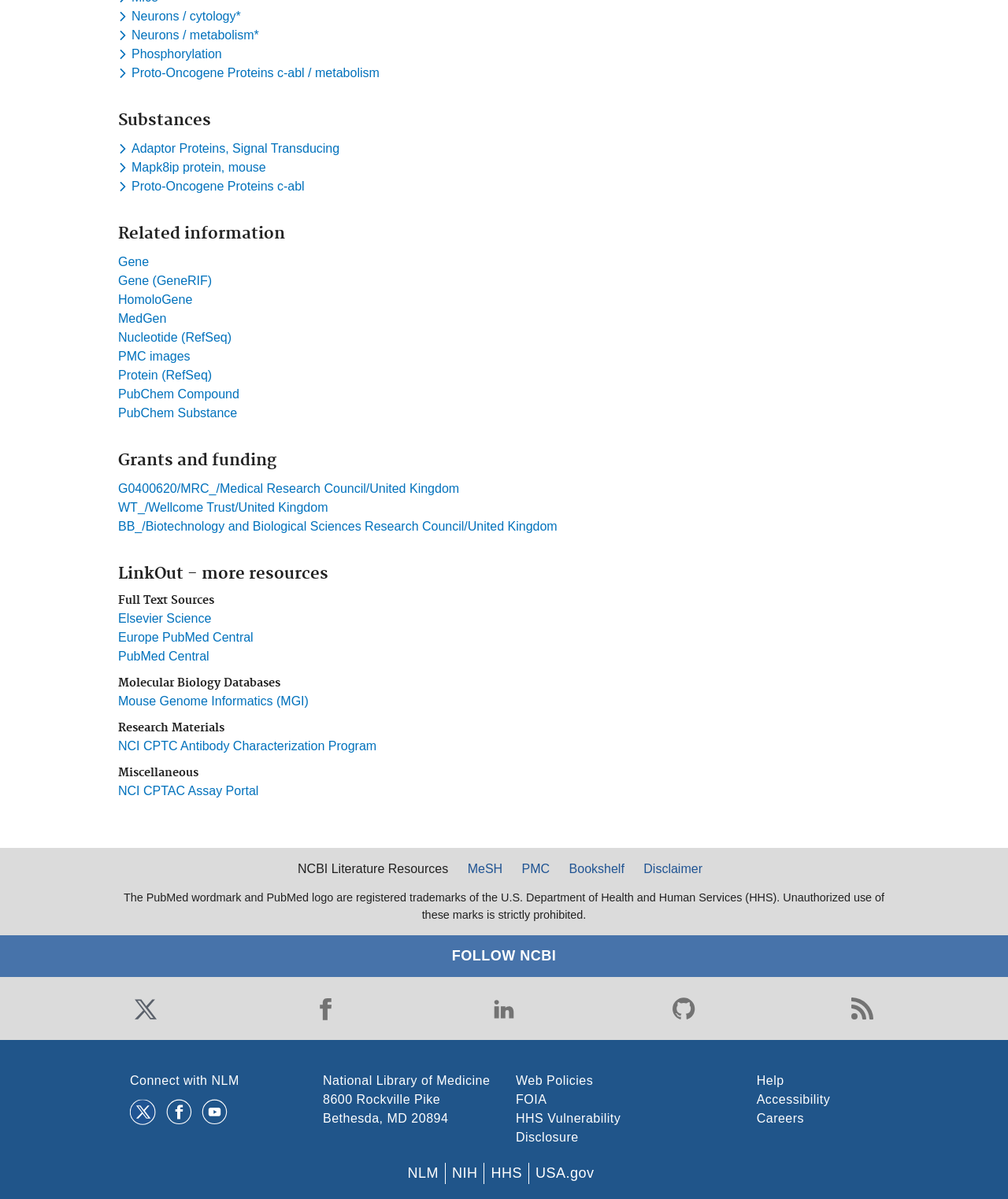What is the purpose of the 'PMC images' link?
Refer to the screenshot and answer in one word or phrase.

To access images